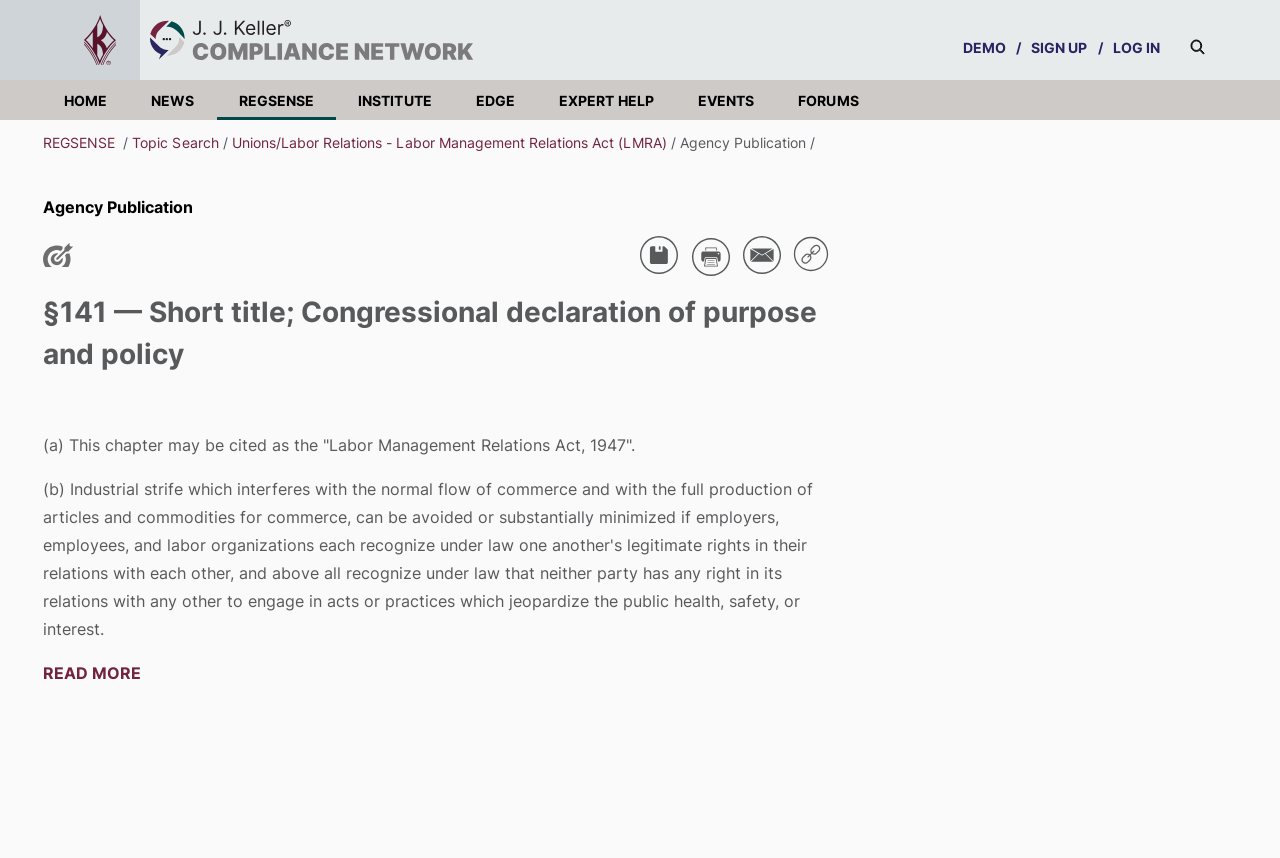Find the bounding box coordinates of the clickable area that will achieve the following instruction: "Click the DEMO link".

[0.752, 0.046, 0.786, 0.065]